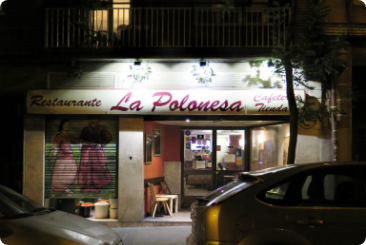Elaborate on the contents of the image in great detail.

The image depicts the exterior of "Restaurante La Polonesa," a charming establishment known for its nostalgic Polish cuisine. The restaurant's sign is prominently displayed in pink lettering against a well-lit facade, inviting diners in with its warm glow. Two figures in traditional attire are illustrated on the left side of the entrance, enhancing the cultural ambiance. Inside, glimpses of the interior suggest a cozy atmosphere, rich with character, further emphasized by the old-world decor. This scene captures the essence of a welcoming eatery that transports patrons to a different time and place, making it a favorite for lovers of traditional Polish food.